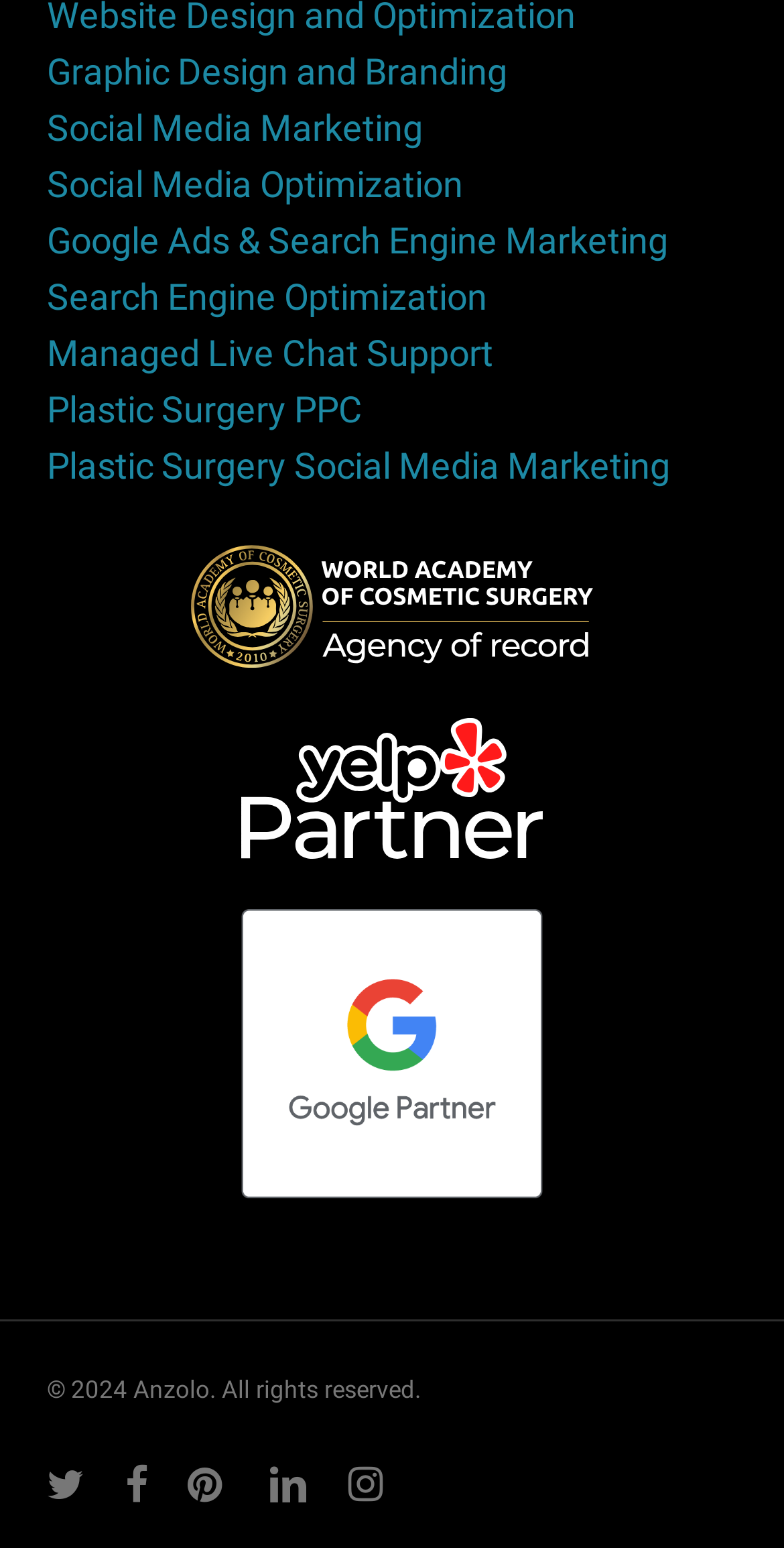With reference to the image, please provide a detailed answer to the following question: How many services are related to plastic surgery?

I scanned the list of services on the webpage and found two services related to plastic surgery, which are 'Plastic Surgery PPC' and 'Plastic Surgery Social Media Marketing'.